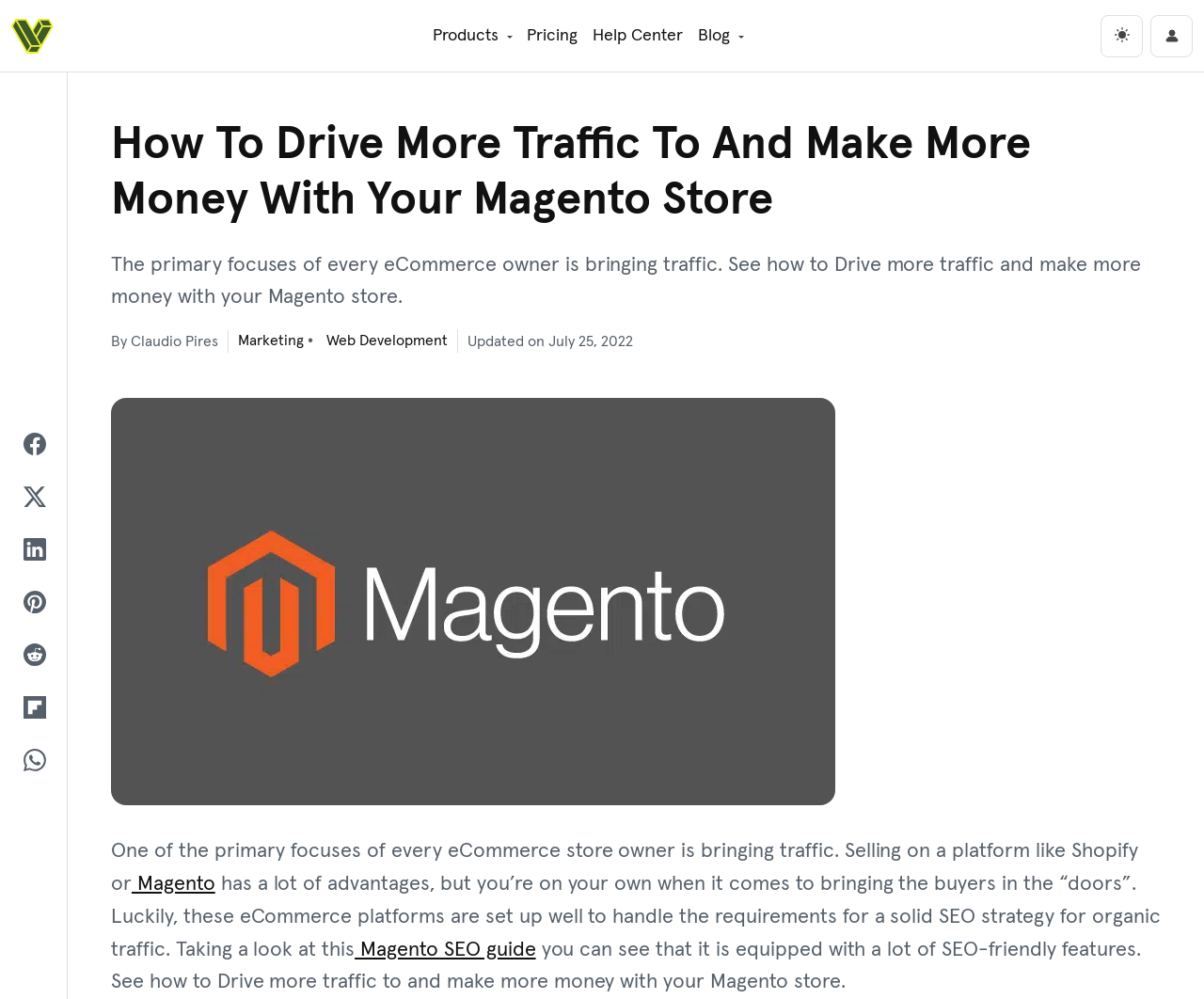Please determine the bounding box coordinates of the element to click in order to execute the following instruction: "Click on the 'Magento SEO guide' link". The coordinates should be four float numbers between 0 and 1, specified as [left, top, right, bottom].

[0.295, 0.94, 0.445, 0.961]